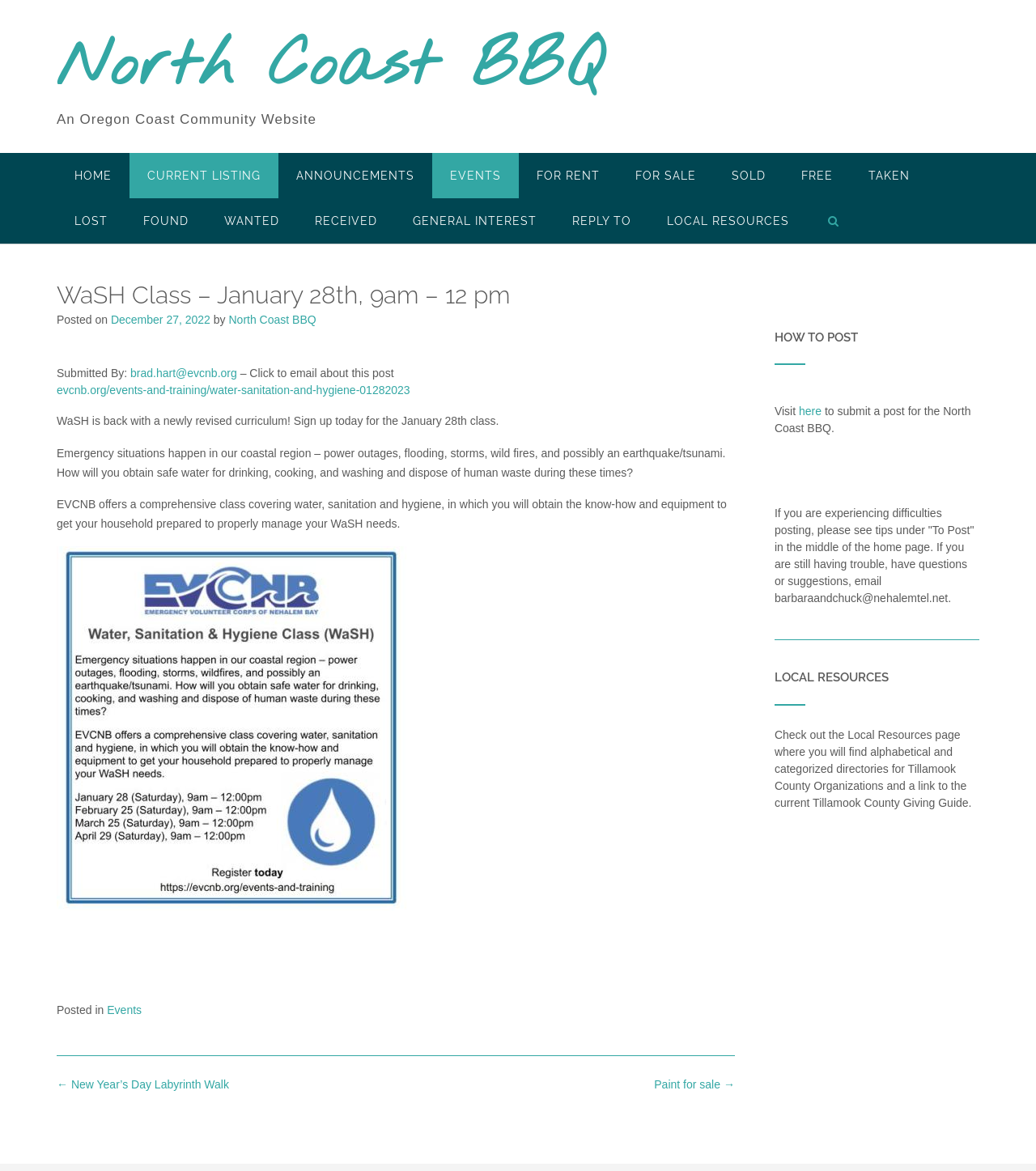Please specify the bounding box coordinates for the clickable region that will help you carry out the instruction: "Click on the 'here' link to submit a post".

[0.771, 0.346, 0.793, 0.357]